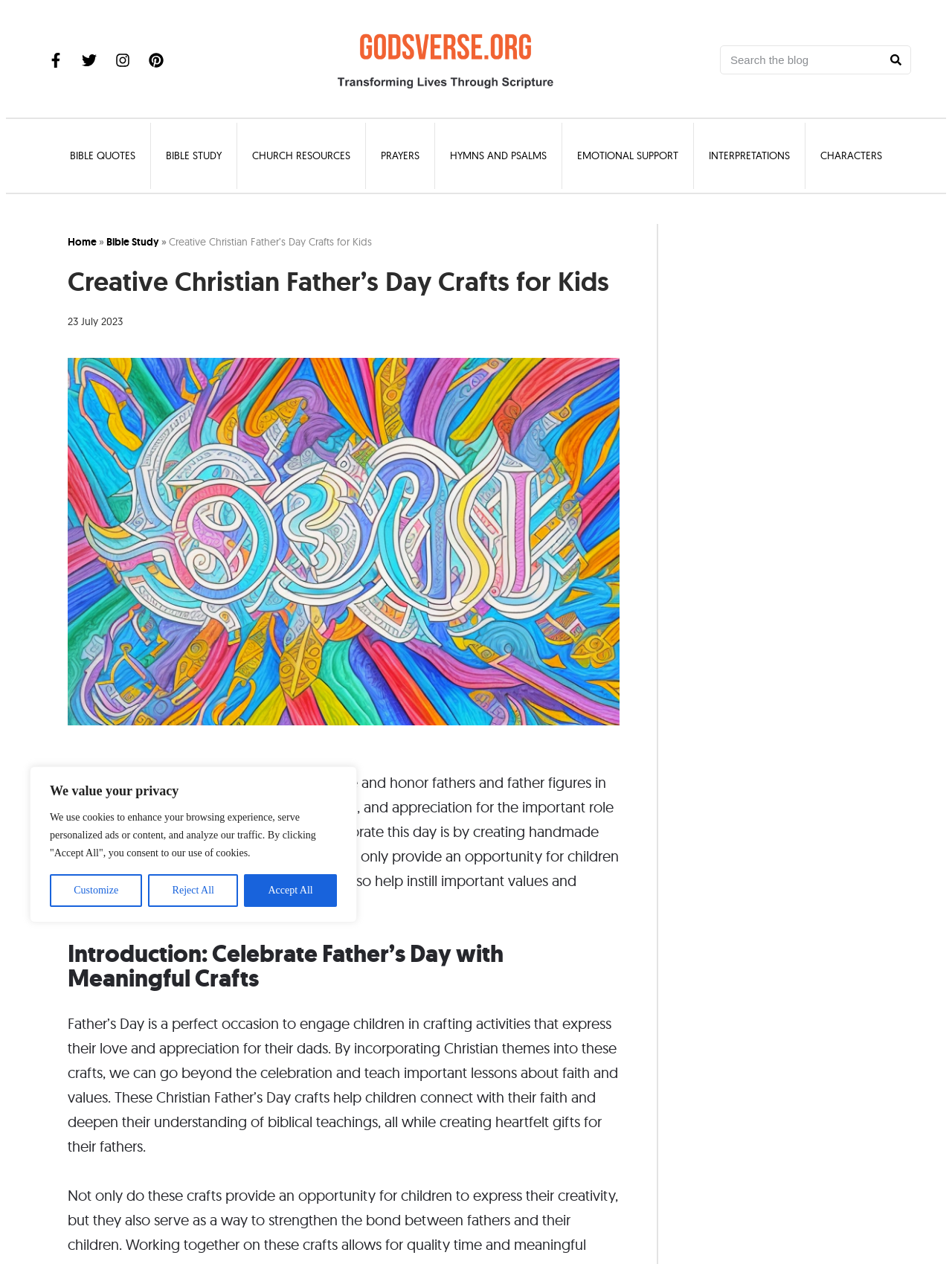Determine the bounding box coordinates of the section I need to click to execute the following instruction: "Go to the GALLERY page". Provide the coordinates as four float numbers between 0 and 1, i.e., [left, top, right, bottom].

None